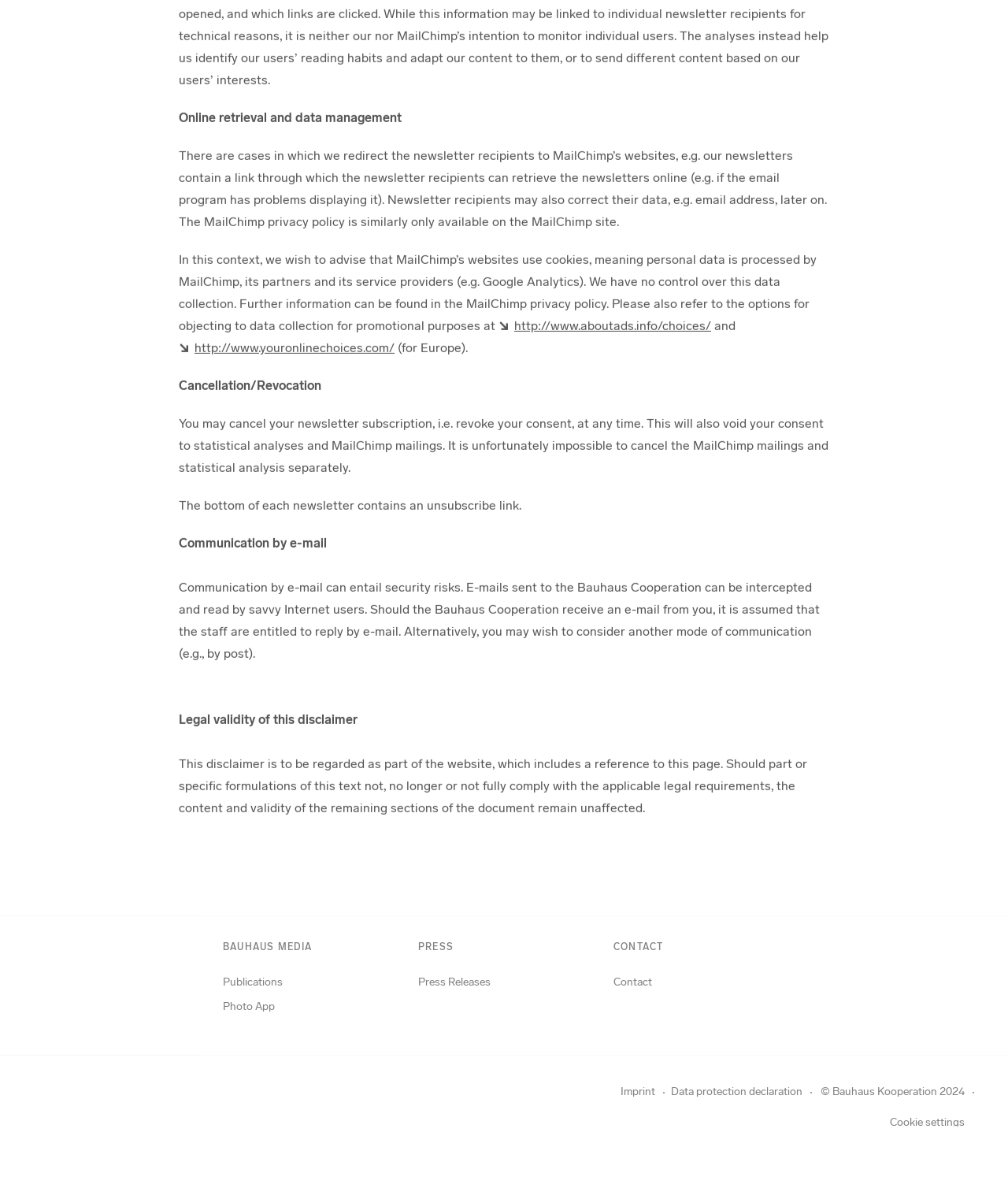Given the element description, predict the bounding box coordinates in the format (top-left x, top-left y, bottom-right x, bottom-right y), using floating point numbers between 0 and 1: Data protection declaration

[0.666, 0.917, 0.796, 0.938]